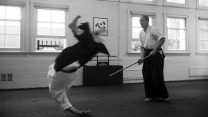Summarize the image with a detailed caption.

The image depicts a dynamic scene from an Aikido training session in a dojo, illustrating the elegance and fluidity of martial arts. The foreground features a practitioner dressed in traditional Aikido attire, executing a graceful throw or maneuver, showcasing the art's emphasis on balance and control. In contrast, another practitioner, also in Aikido attire, stands ready to engage, highlighting the interactive nature of the training. The setting is characterized by bright natural light streaming through large windows, creating a serene atmosphere. Traditional Aikido weapons and decorations may be visible in the background, further enriching the cultural context of this martial art. This scene reflects the values of discipline and respect inherent in Aikido training, as well as the shared dedication of the participants to mastering both physical and mental aspects of martial arts.